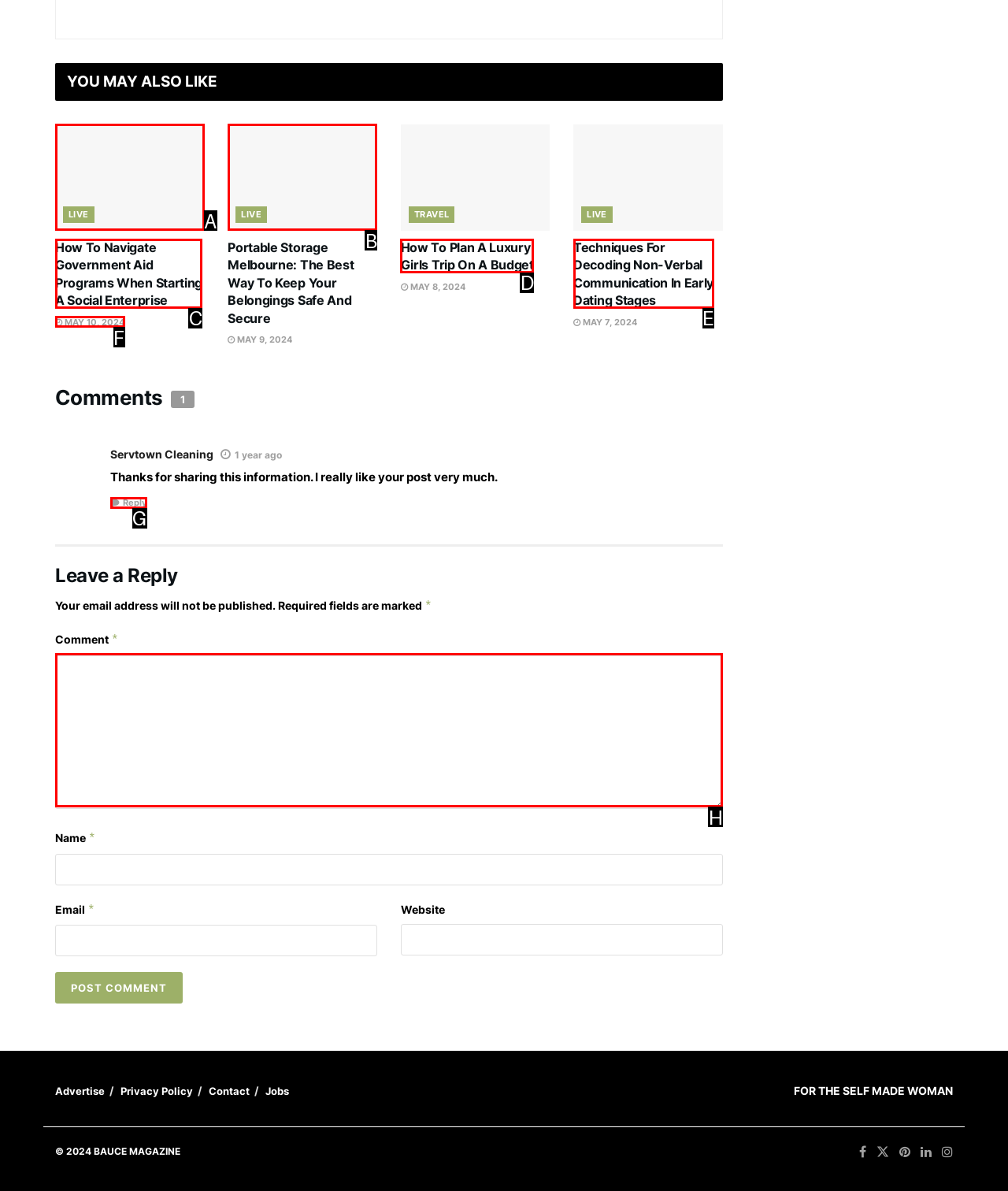From the description: parent_node: Comment * name="comment", select the HTML element that fits best. Reply with the letter of the appropriate option.

H